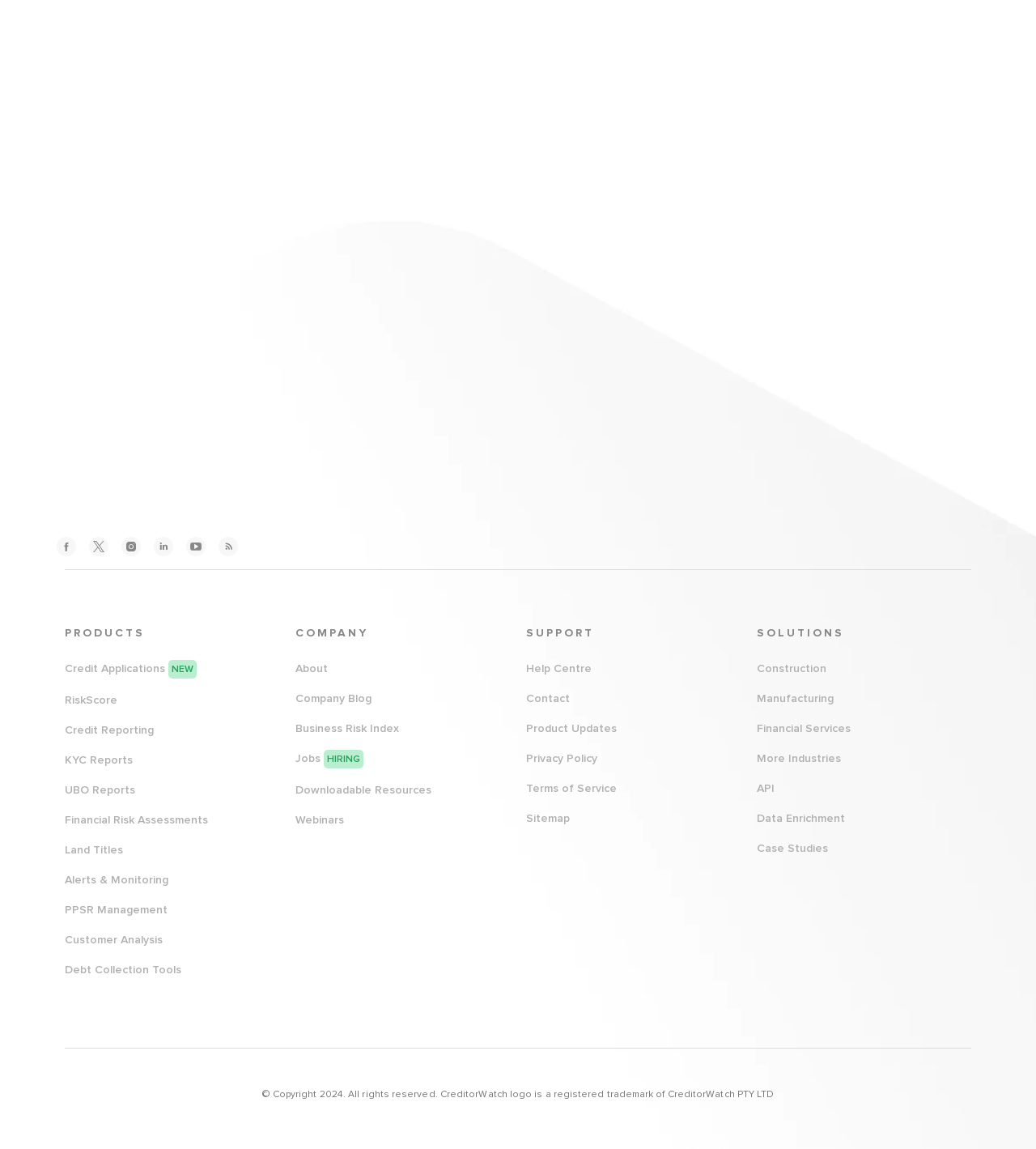Highlight the bounding box coordinates of the region I should click on to meet the following instruction: "Click on Facebook link".

[0.055, 0.467, 0.073, 0.484]